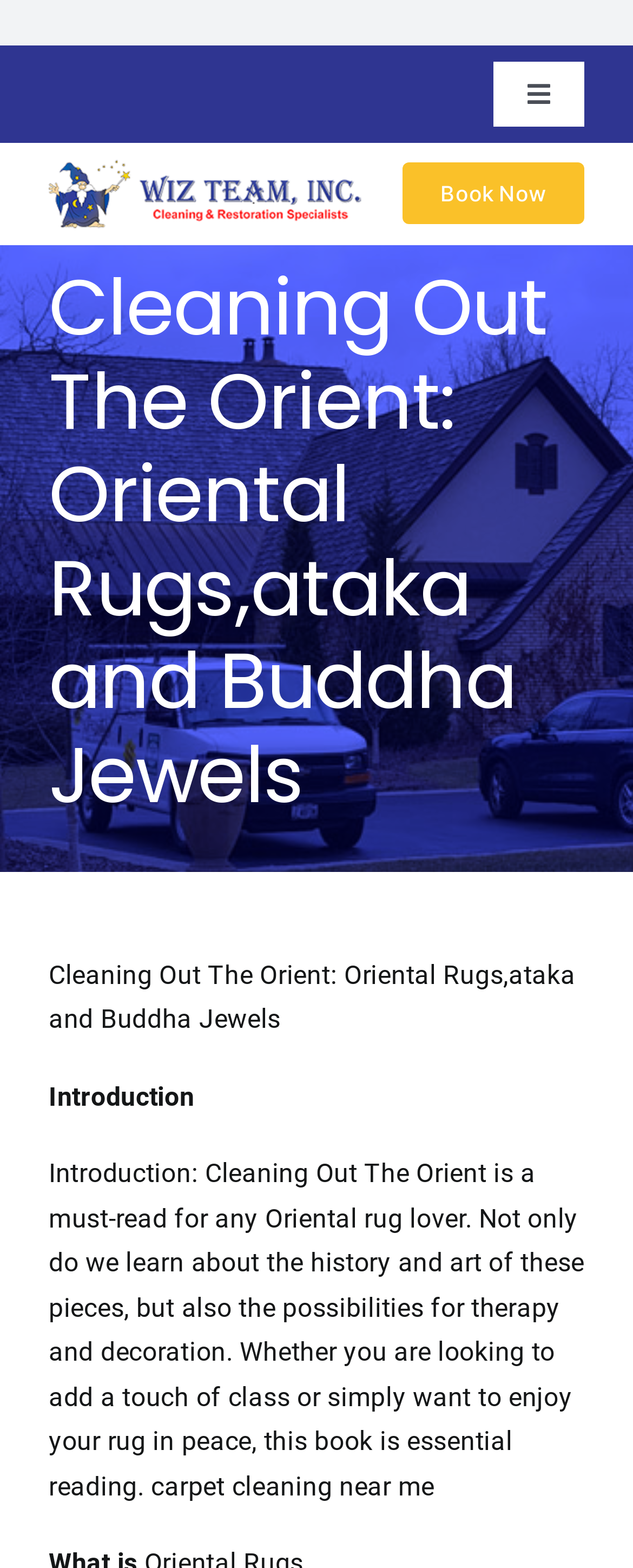Show the bounding box coordinates for the HTML element described as: "parent_node: Asia Cup Winners List".

None